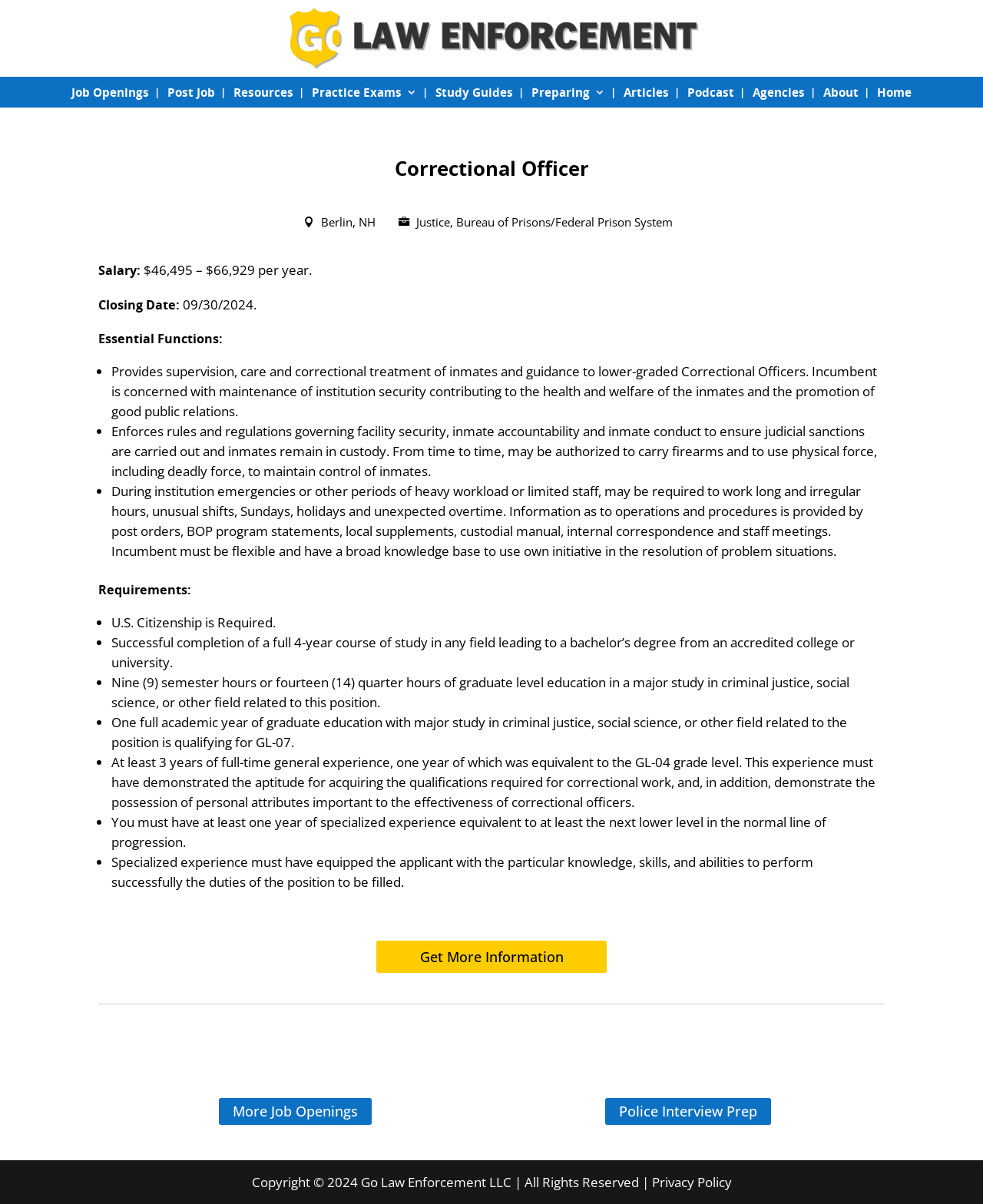Please identify the bounding box coordinates of the element I need to click to follow this instruction: "Get more information about the Correctional Officer job".

[0.383, 0.781, 0.617, 0.808]